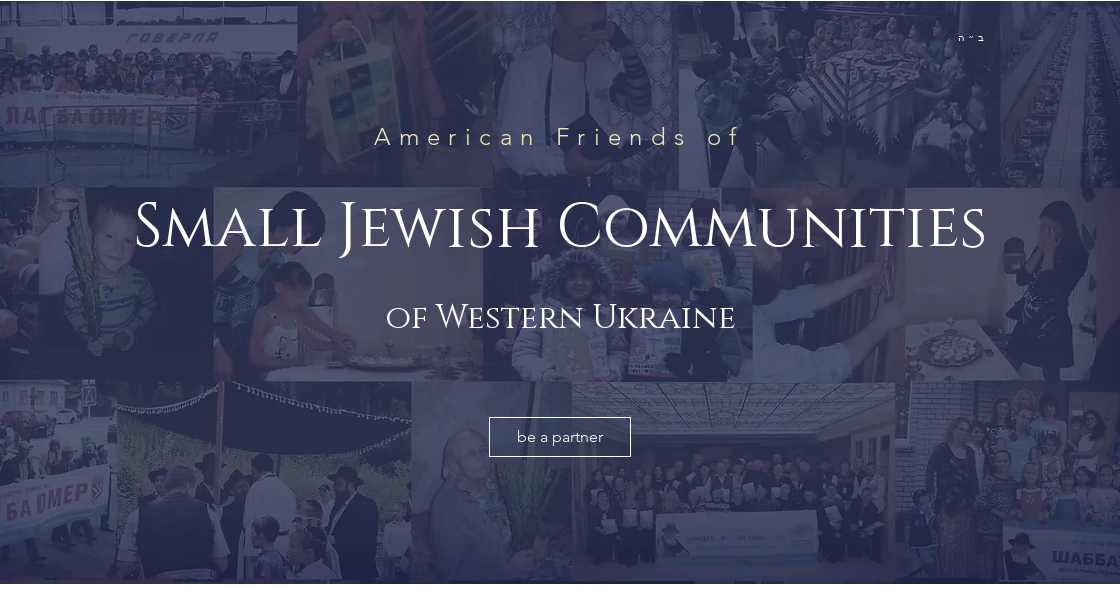What is depicted in the backdrop of the image?
Please provide a detailed answer to the question.

The backdrop of the image features a vibrant collage that showcases various scenes of community gatherings, celebrations, and the resilience of Jewish culture in Western Ukraine. These scenes are likely meant to convey the sense of unity, tradition, and hope that exists within these small communities.